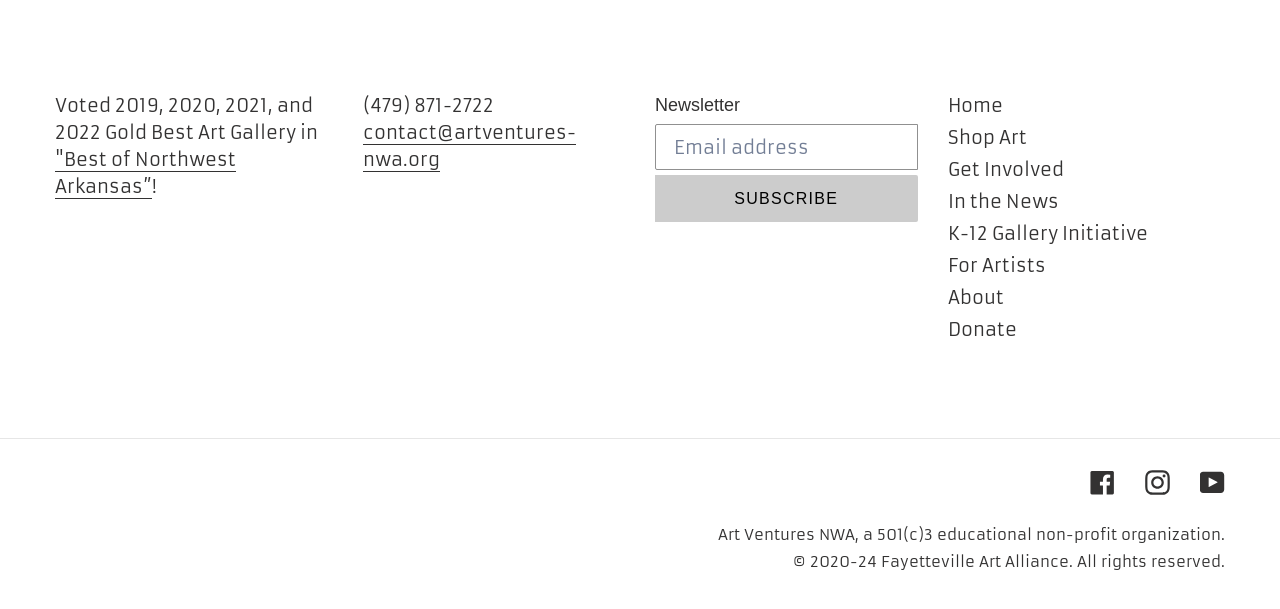Please identify the bounding box coordinates of the element I need to click to follow this instruction: "Subscribe to the newsletter".

[0.512, 0.288, 0.717, 0.365]